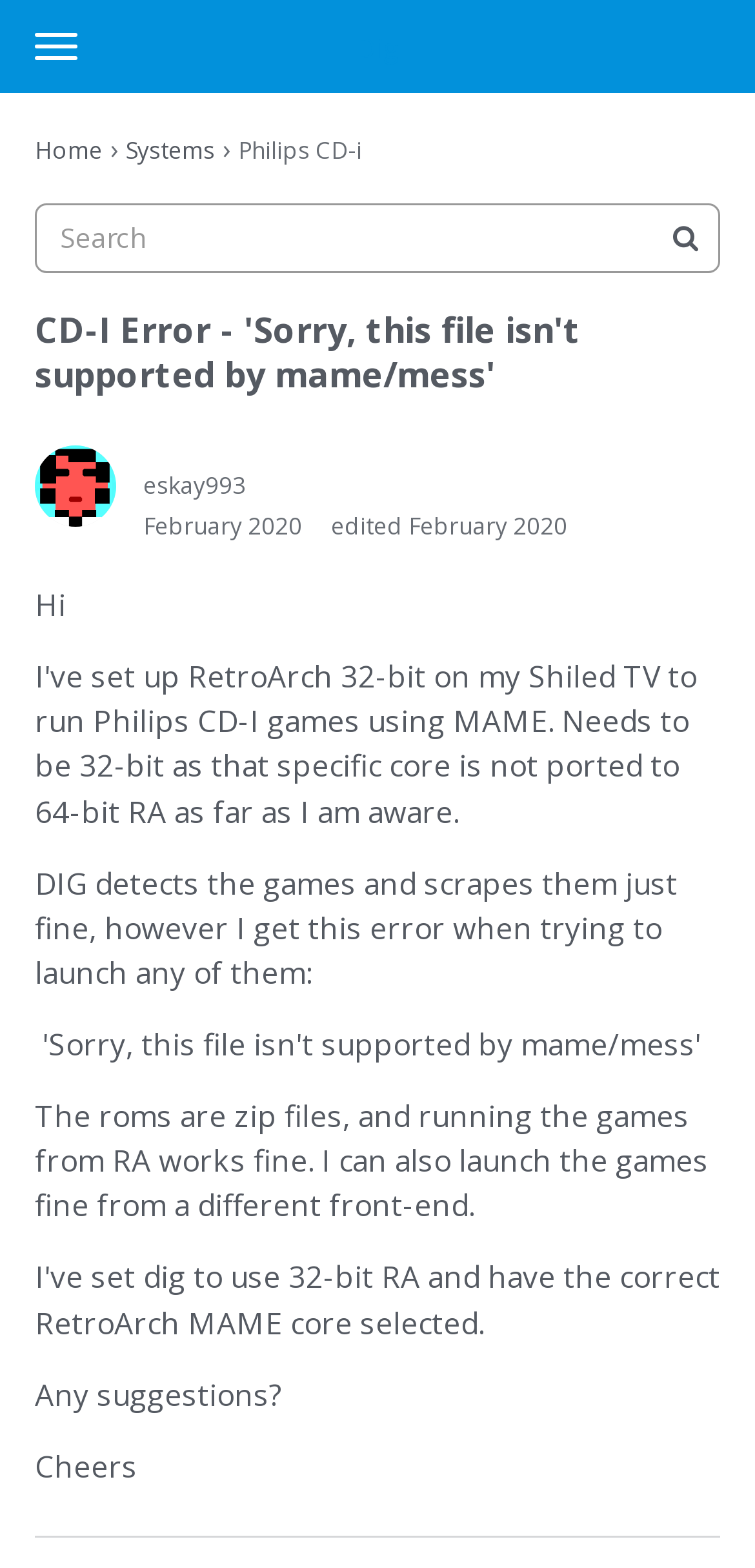Highlight the bounding box coordinates of the region I should click on to meet the following instruction: "Search for something".

[0.046, 0.13, 0.954, 0.174]